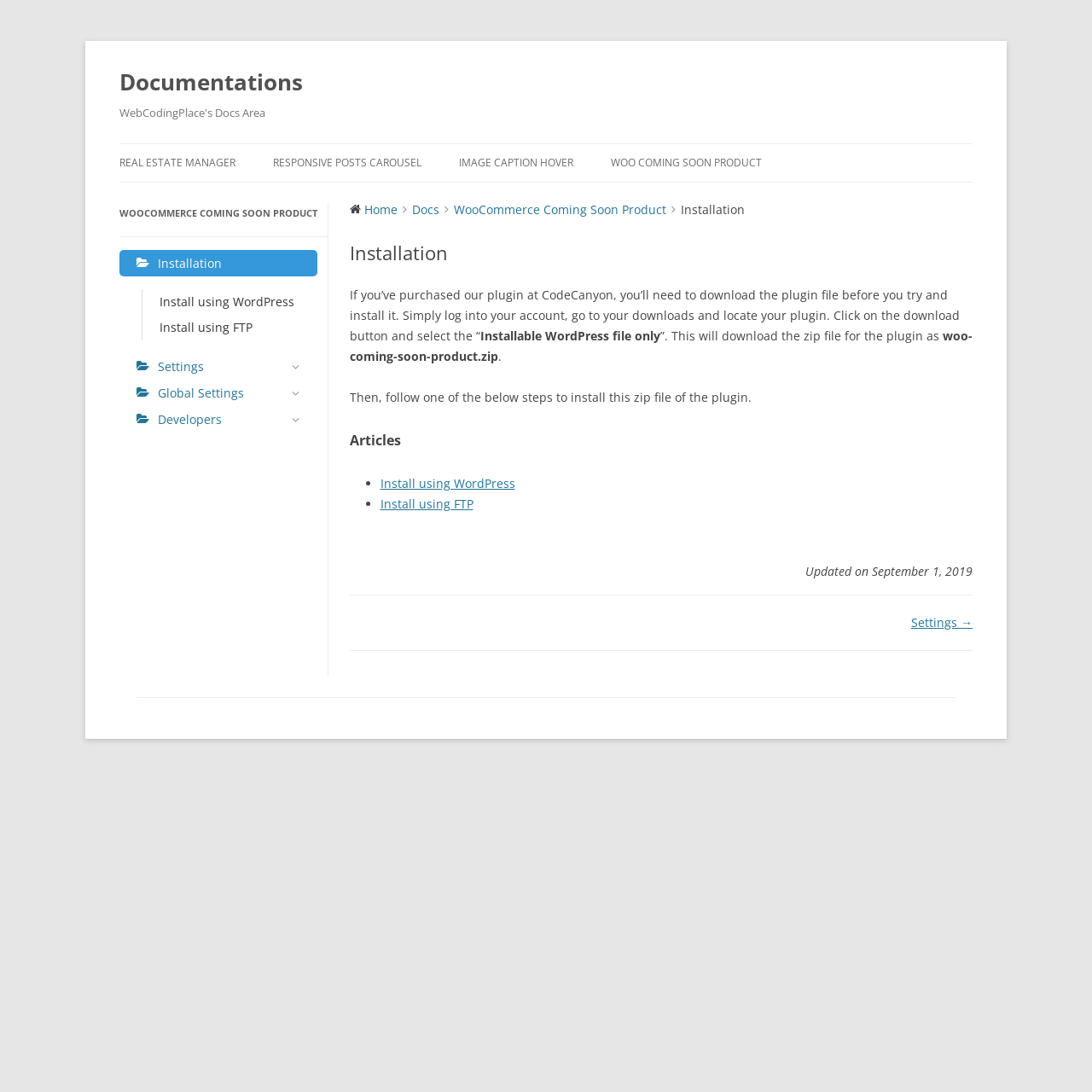Please identify the bounding box coordinates of the clickable element to fulfill the following instruction: "Click on the 'Documentations' link". The coordinates should be four float numbers between 0 and 1, i.e., [left, top, right, bottom].

[0.109, 0.056, 0.277, 0.094]